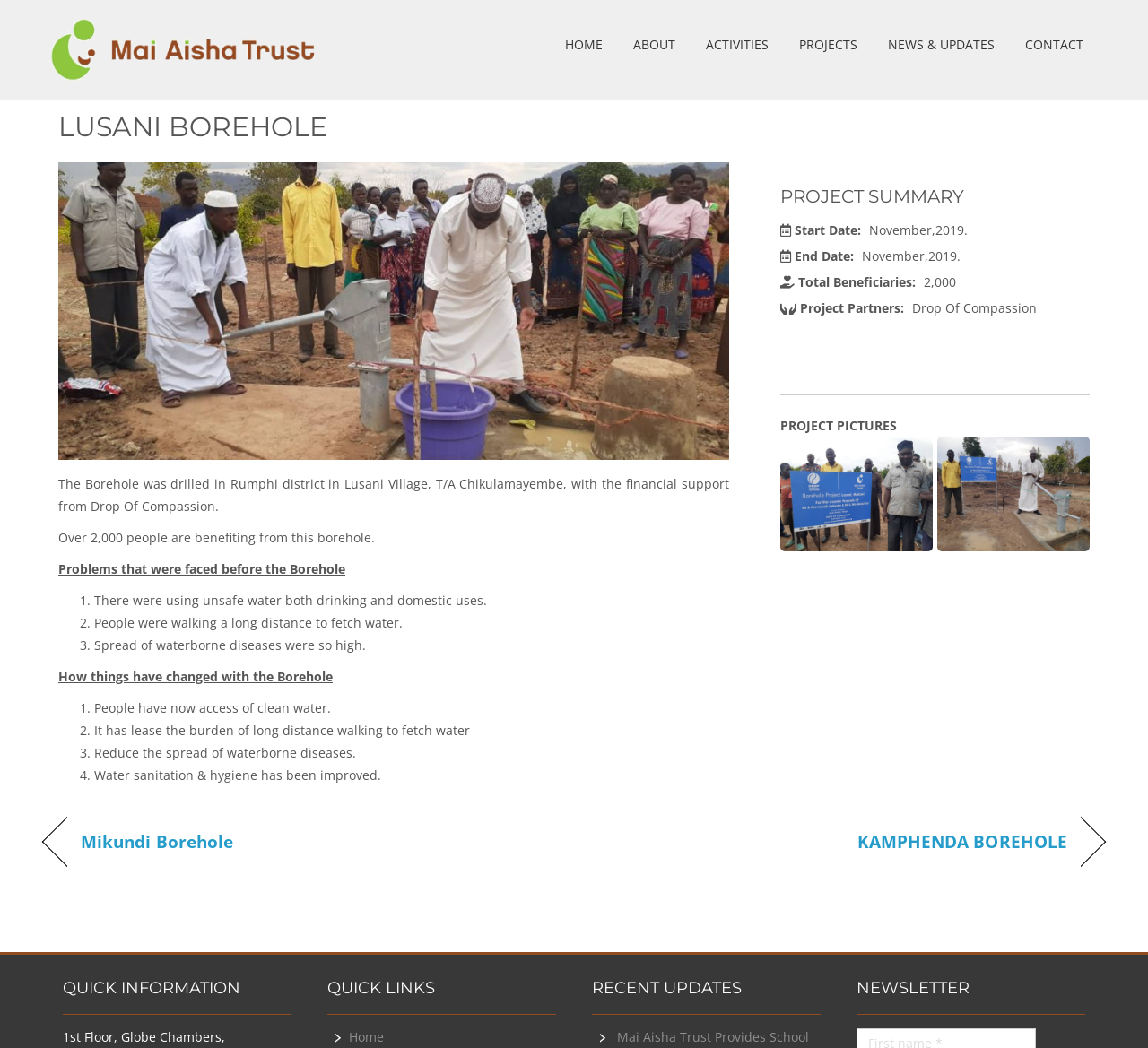What is the problem that people faced before the borehole?
Examine the webpage screenshot and provide an in-depth answer to the question.

The answer can be found in the ListMarker element with the text '1.' and the corresponding StaticText element with the text 'There were using unsafe water both drinking and domestic uses.' which lists the problems that people faced before the borehole.